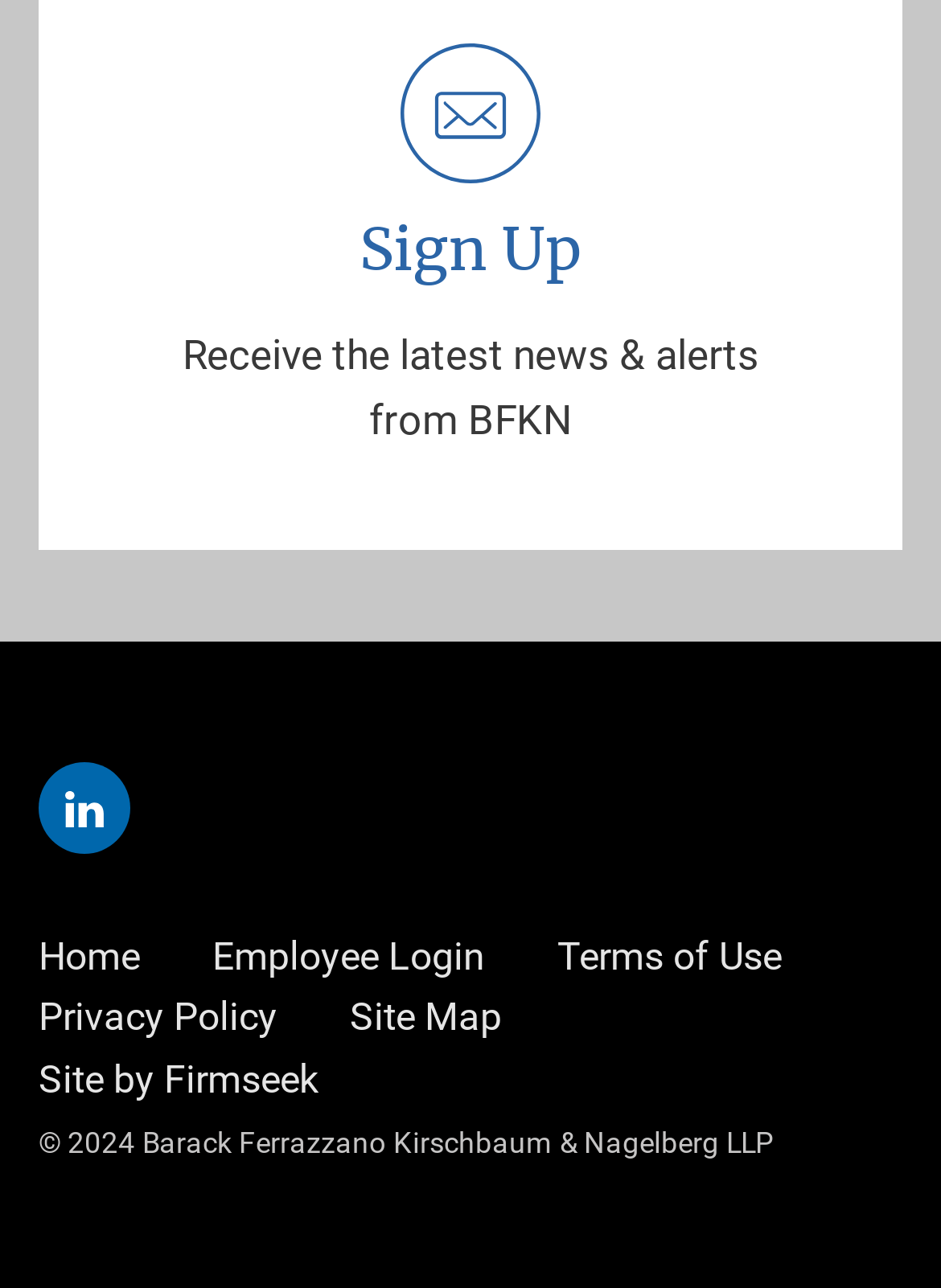Could you provide the bounding box coordinates for the portion of the screen to click to complete this instruction: "Click on the Email image"?

[0.426, 0.034, 0.574, 0.142]